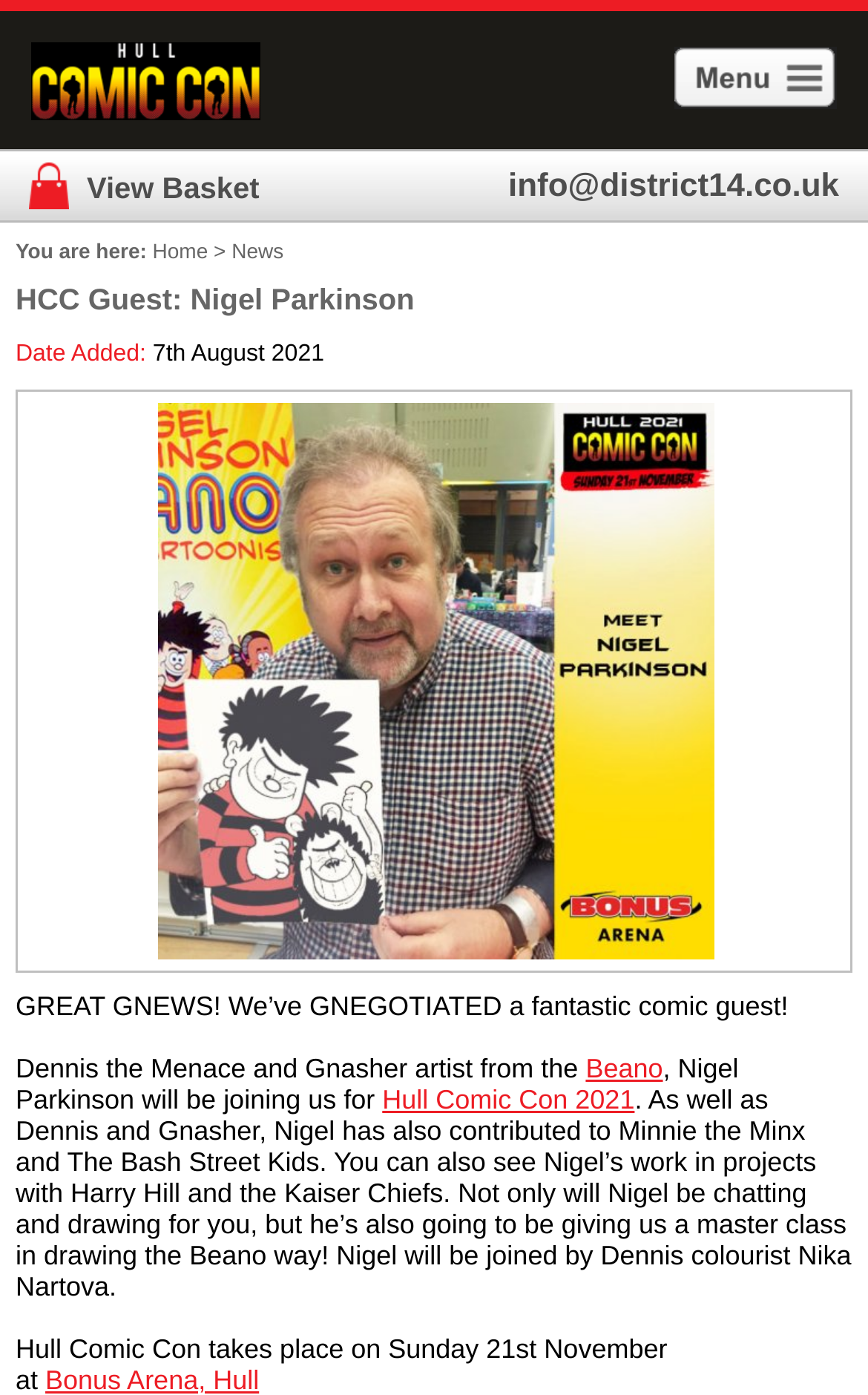Show the bounding box coordinates for the element that needs to be clicked to execute the following instruction: "read more about HCC Guest: Nigel Parkinson". Provide the coordinates in the form of four float numbers between 0 and 1, i.e., [left, top, right, bottom].

[0.021, 0.289, 0.985, 0.688]